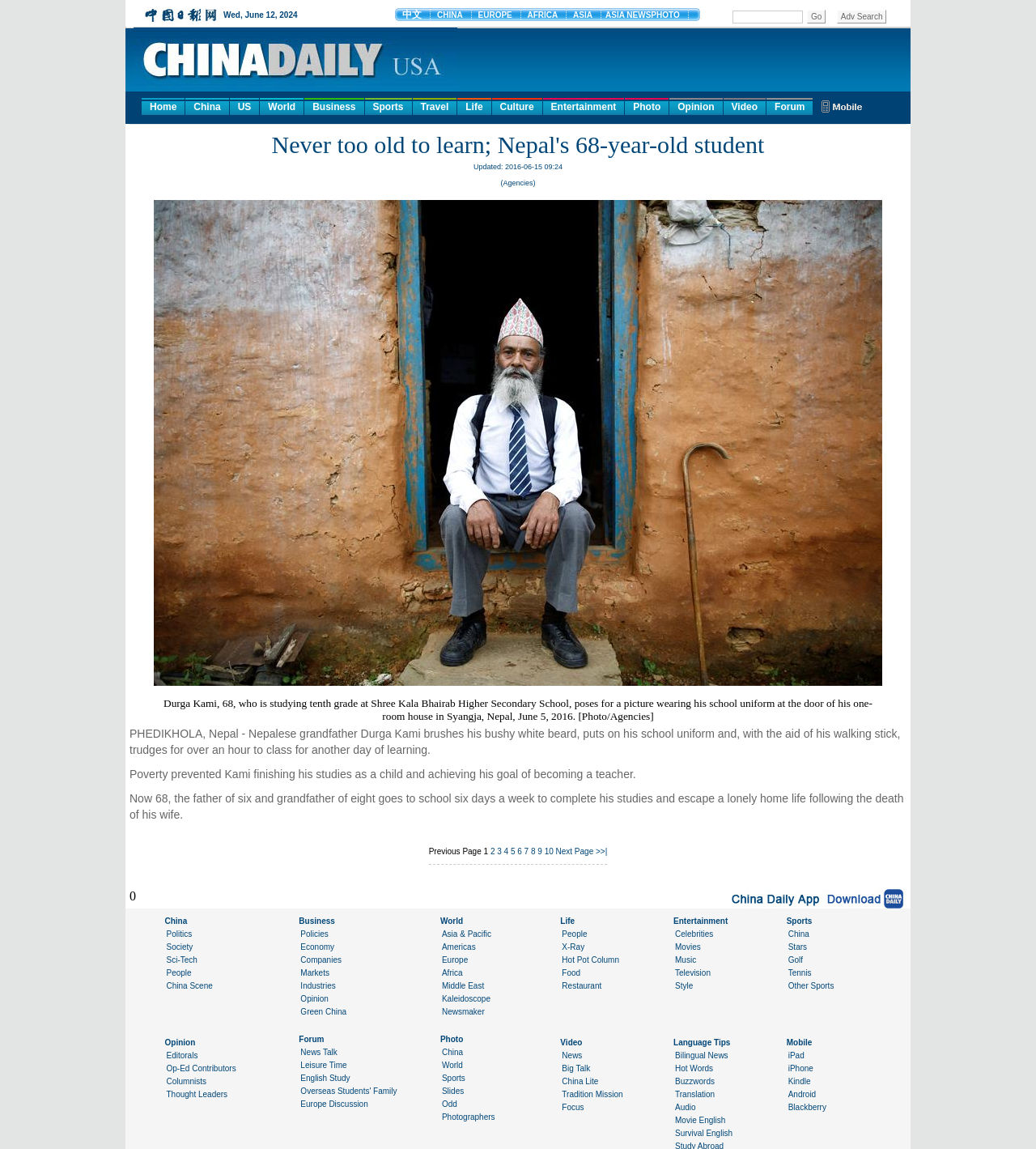Identify the bounding box coordinates for the element you need to click to achieve the following task: "Click on the Sports link". Provide the bounding box coordinates as four float numbers between 0 and 1, in the form [left, top, right, bottom].

[0.352, 0.085, 0.397, 0.1]